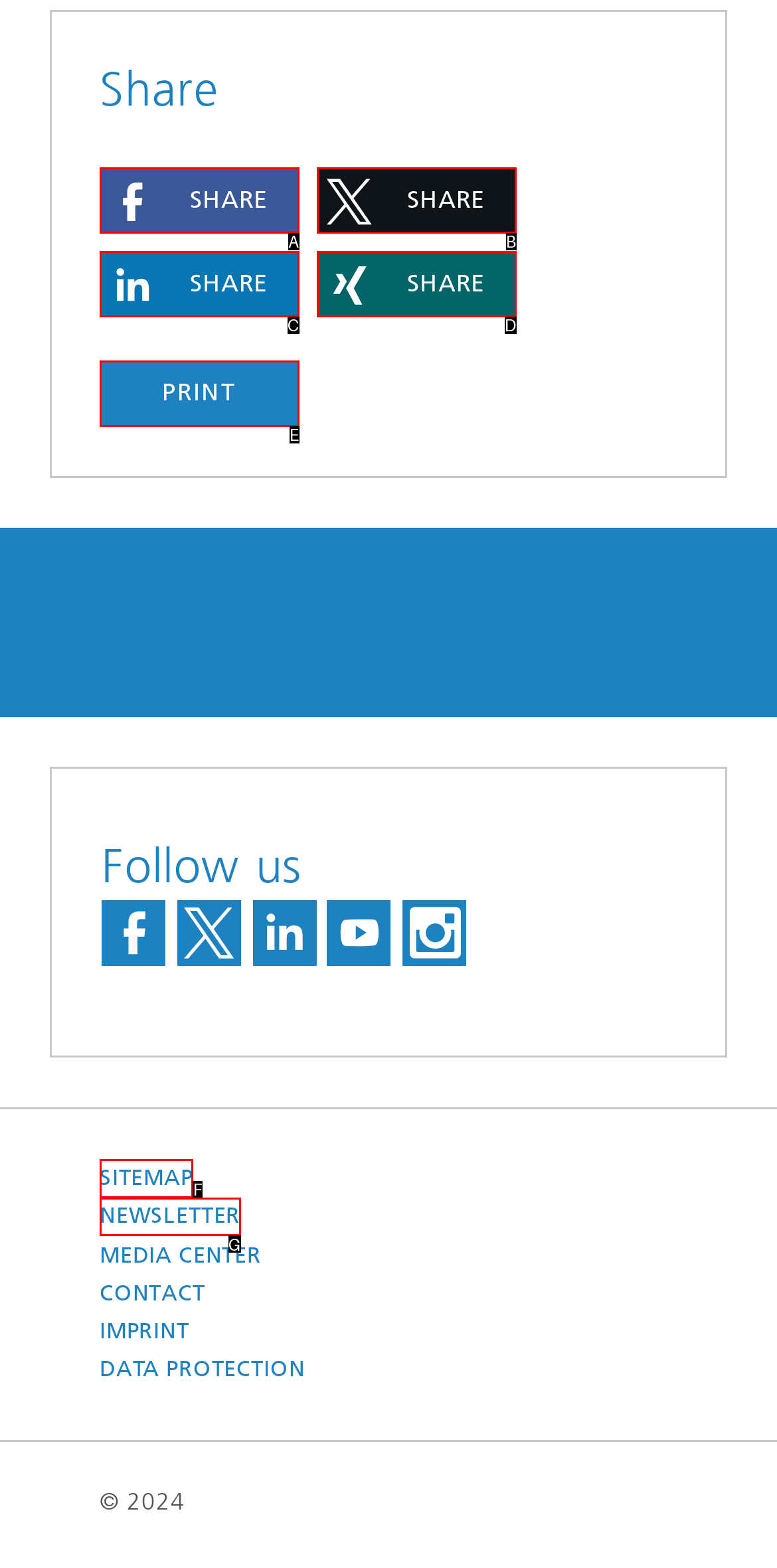Find the option that aligns with: share
Provide the letter of the corresponding option.

C